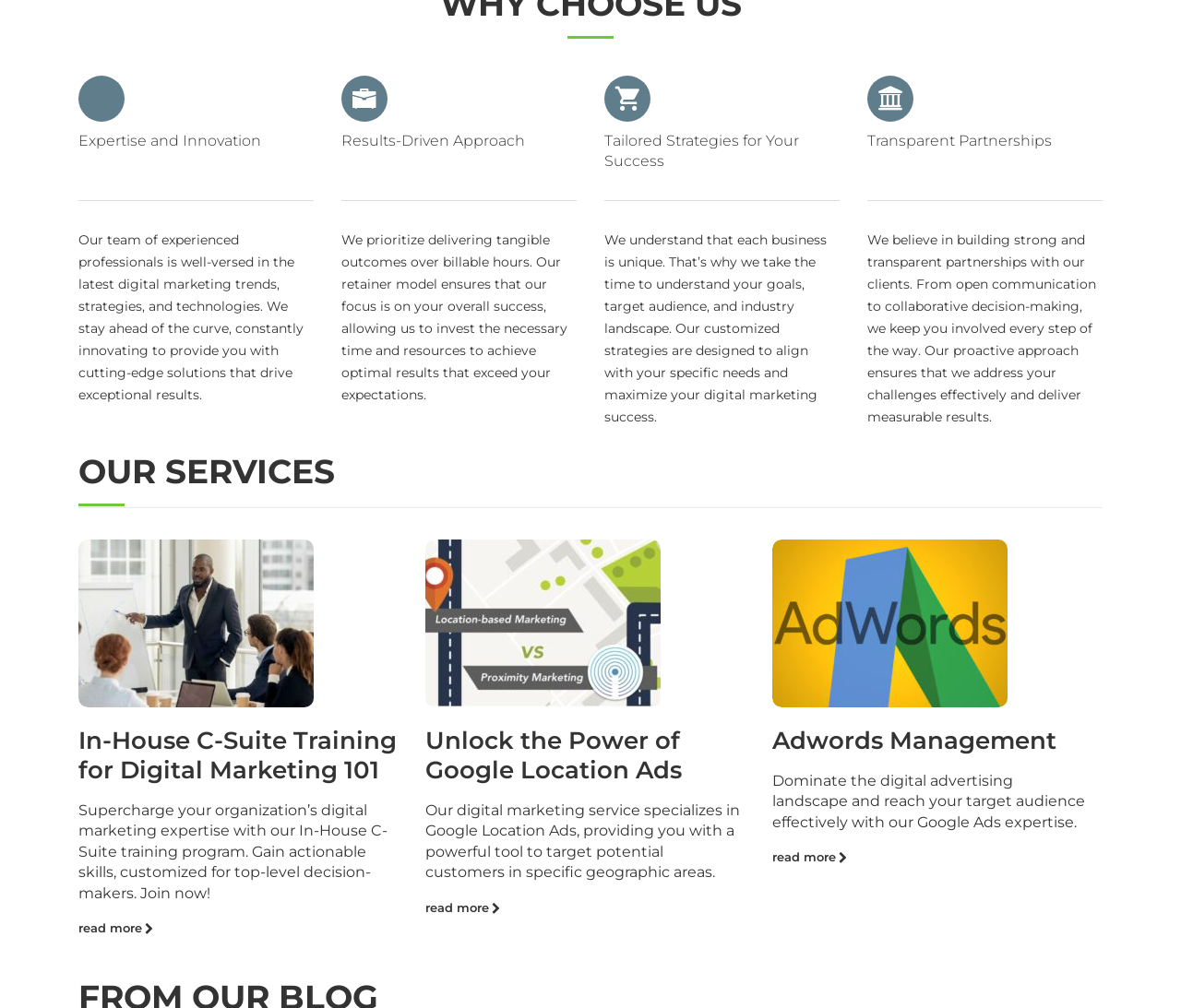Please provide the bounding box coordinates for the element that needs to be clicked to perform the following instruction: "Click the link to learn about Results-Driven Approach". The coordinates should be given as four float numbers between 0 and 1, i.e., [left, top, right, bottom].

[0.289, 0.23, 0.48, 0.4]